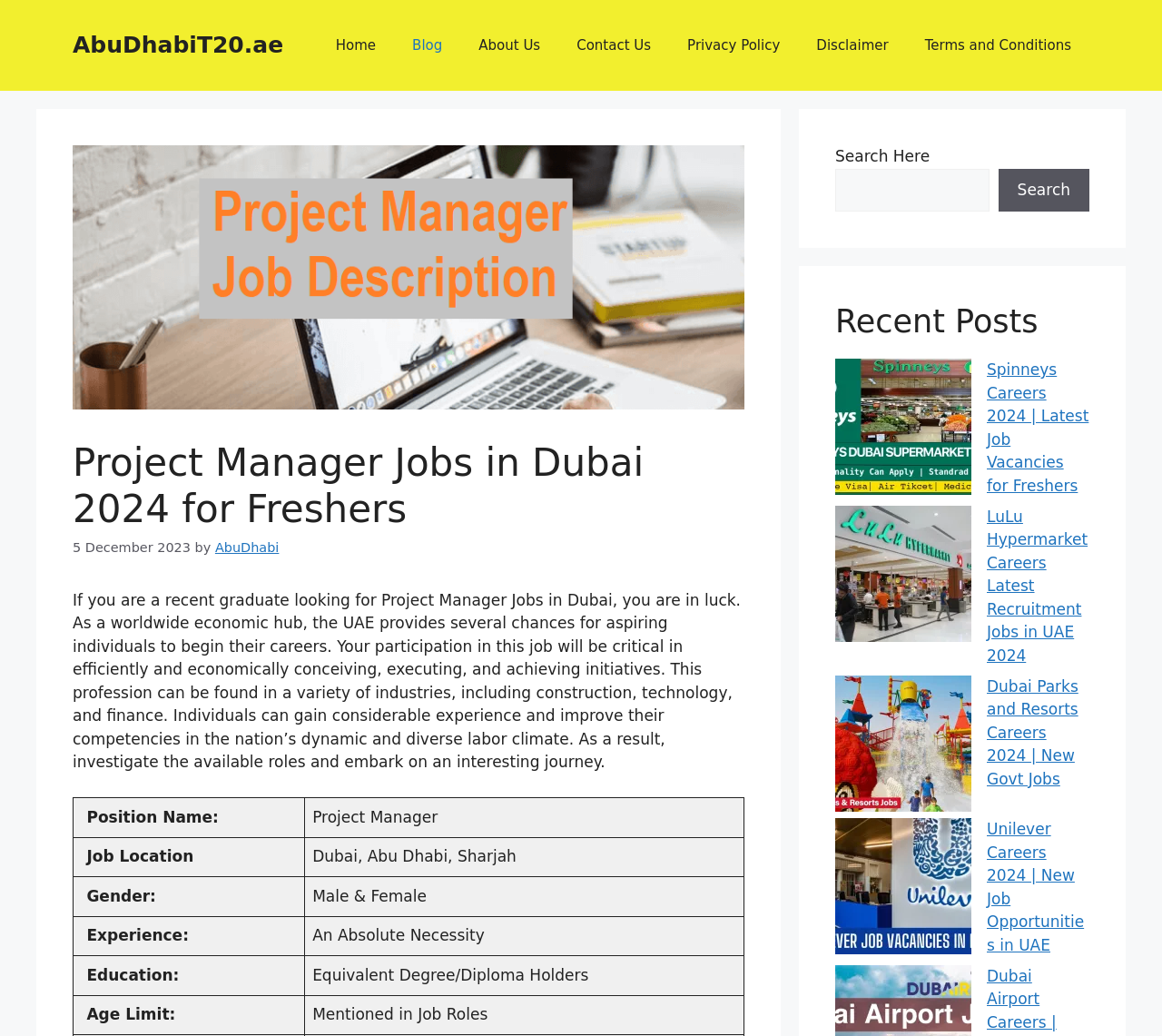Please indicate the bounding box coordinates for the clickable area to complete the following task: "Read about Project Manager Jobs in Dubai". The coordinates should be specified as four float numbers between 0 and 1, i.e., [left, top, right, bottom].

[0.062, 0.425, 0.641, 0.514]